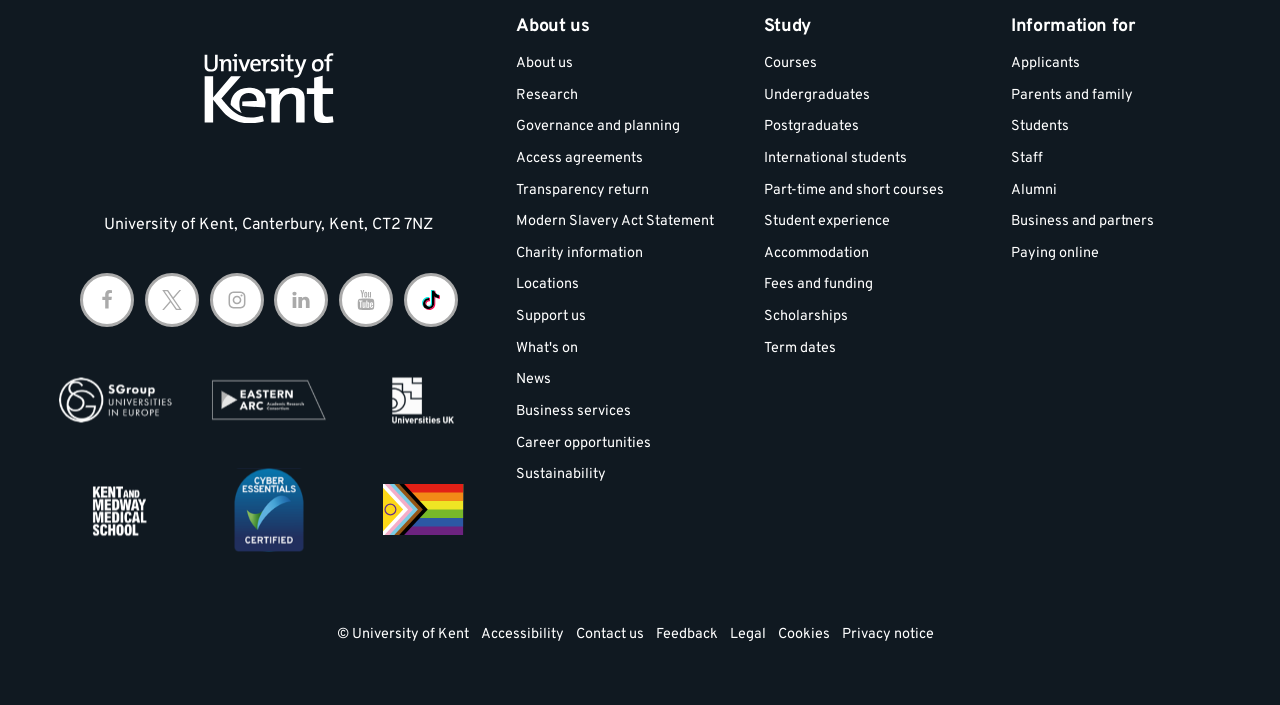Extract the bounding box of the UI element described as: "Postgraduates".

[0.597, 0.167, 0.671, 0.193]